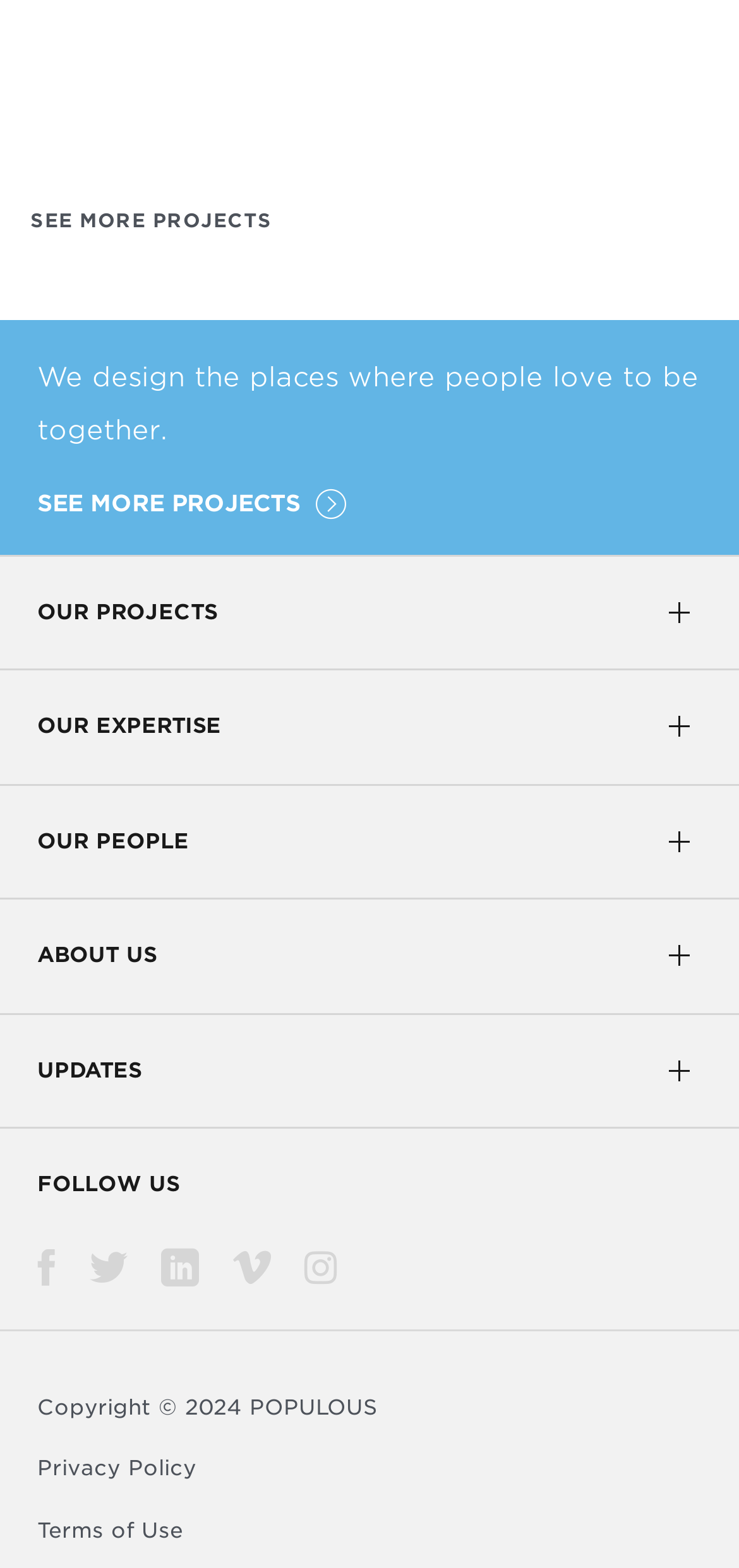Identify the bounding box coordinates for the region to click in order to carry out this instruction: "Go to OUR PROJECTS". Provide the coordinates using four float numbers between 0 and 1, formatted as [left, top, right, bottom].

[0.0, 0.353, 1.0, 0.426]